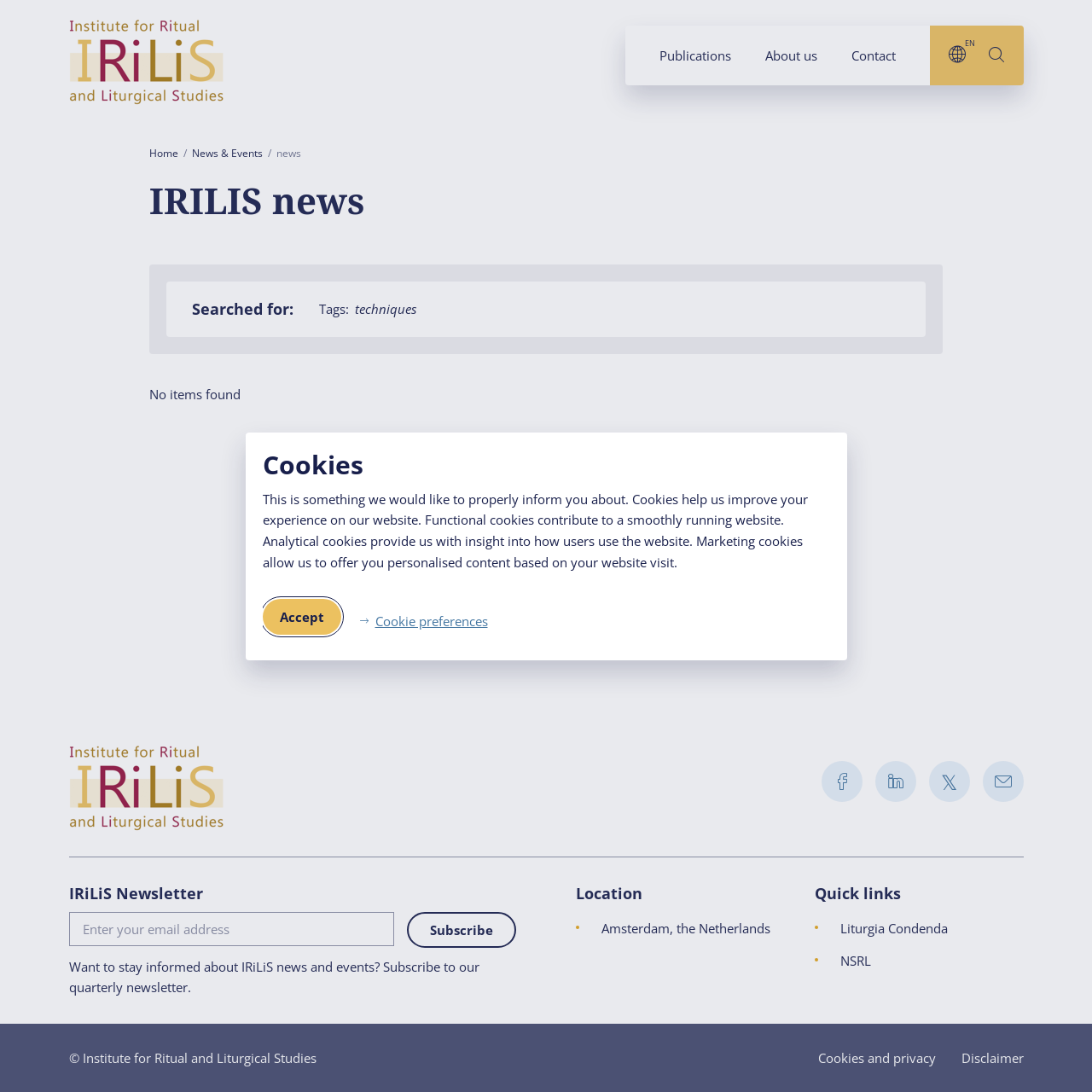Find the bounding box coordinates for the element that must be clicked to complete the instruction: "Subscribe to the newsletter". The coordinates should be four float numbers between 0 and 1, indicated as [left, top, right, bottom].

[0.373, 0.835, 0.473, 0.868]